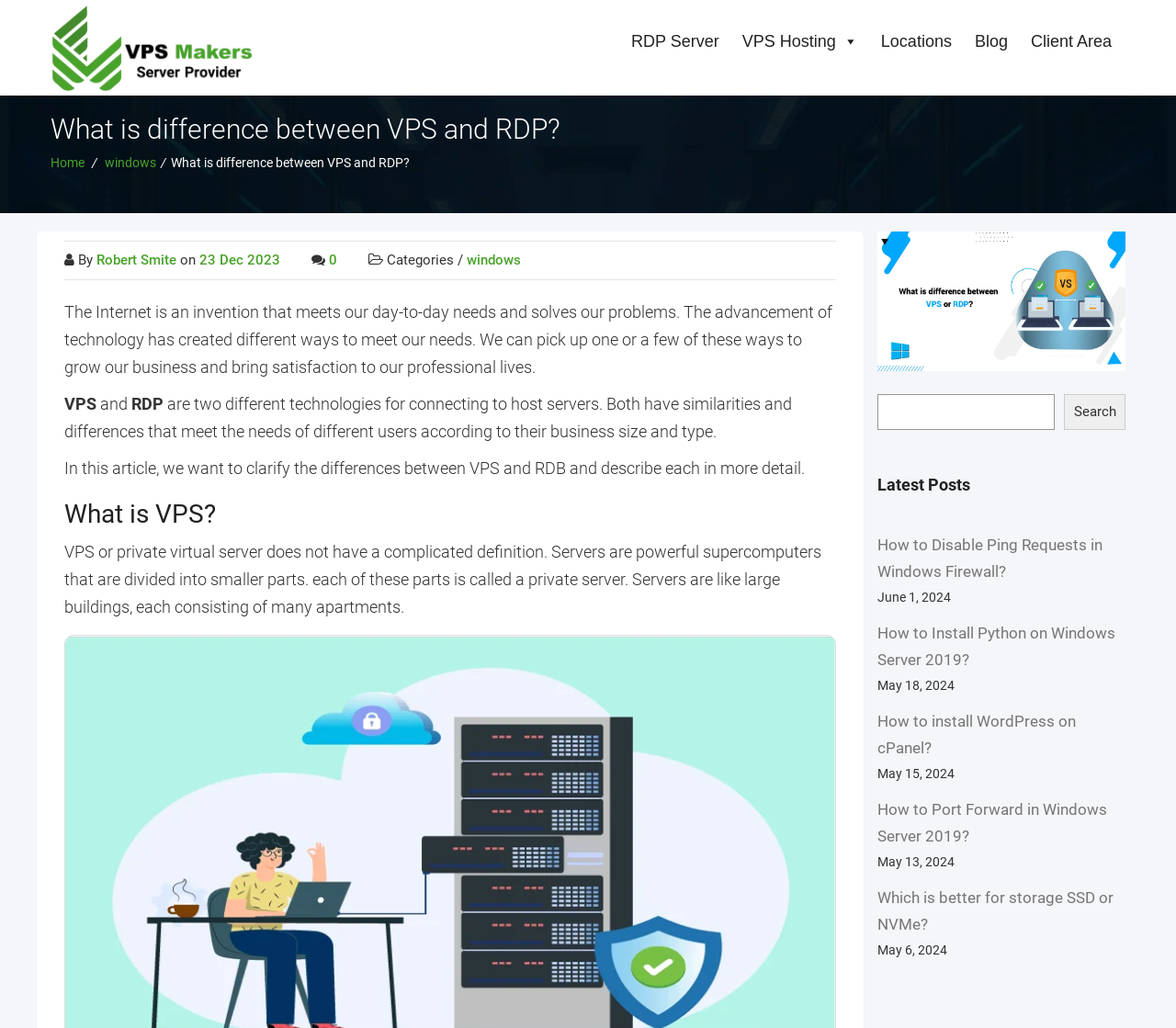Identify the bounding box coordinates of the region that needs to be clicked to carry out this instruction: "Click on the 'Asia & Pacific' link". Provide these coordinates as four float numbers ranging from 0 to 1, i.e., [left, top, right, bottom].

None